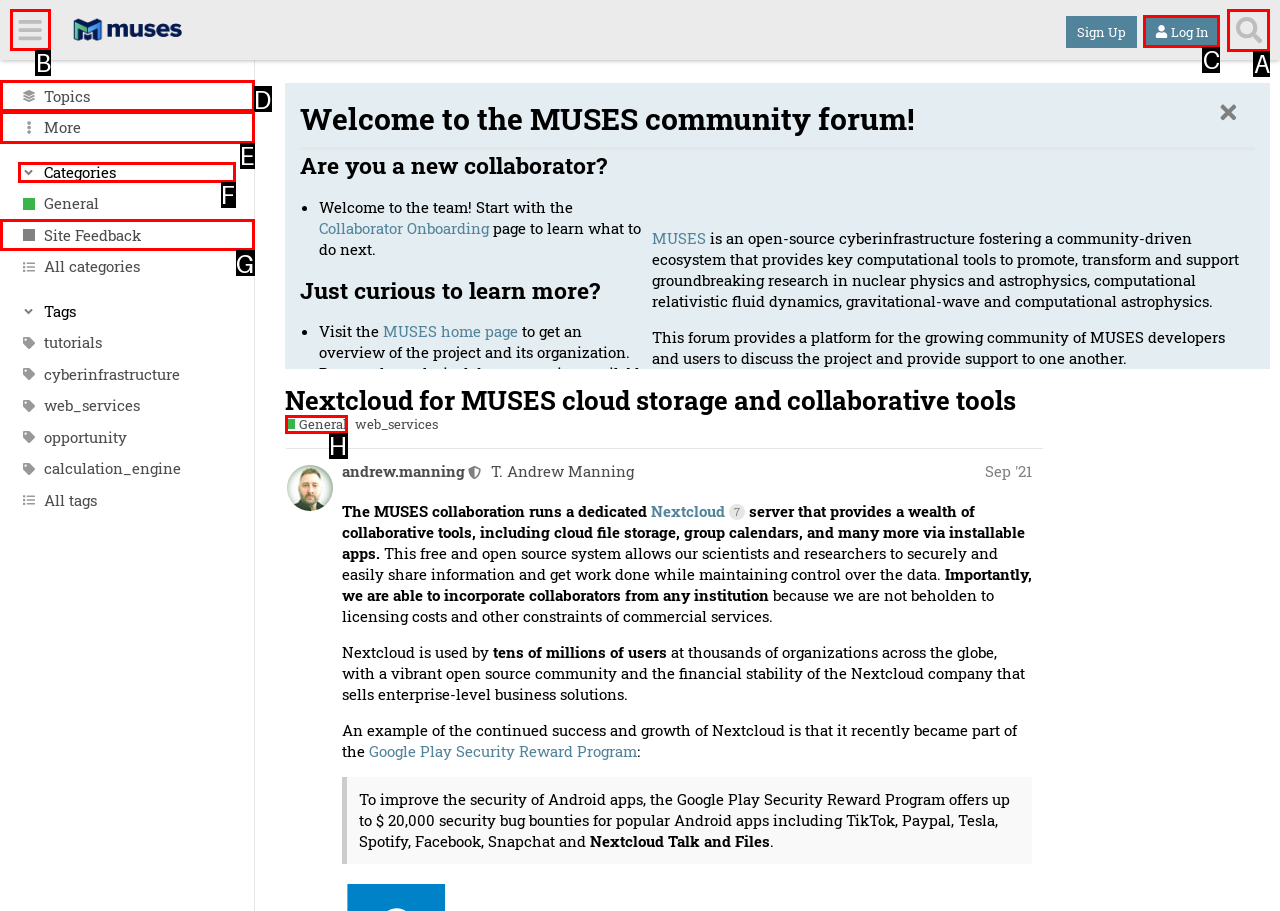Choose the HTML element to click for this instruction: Search for topics Answer with the letter of the correct choice from the given options.

A